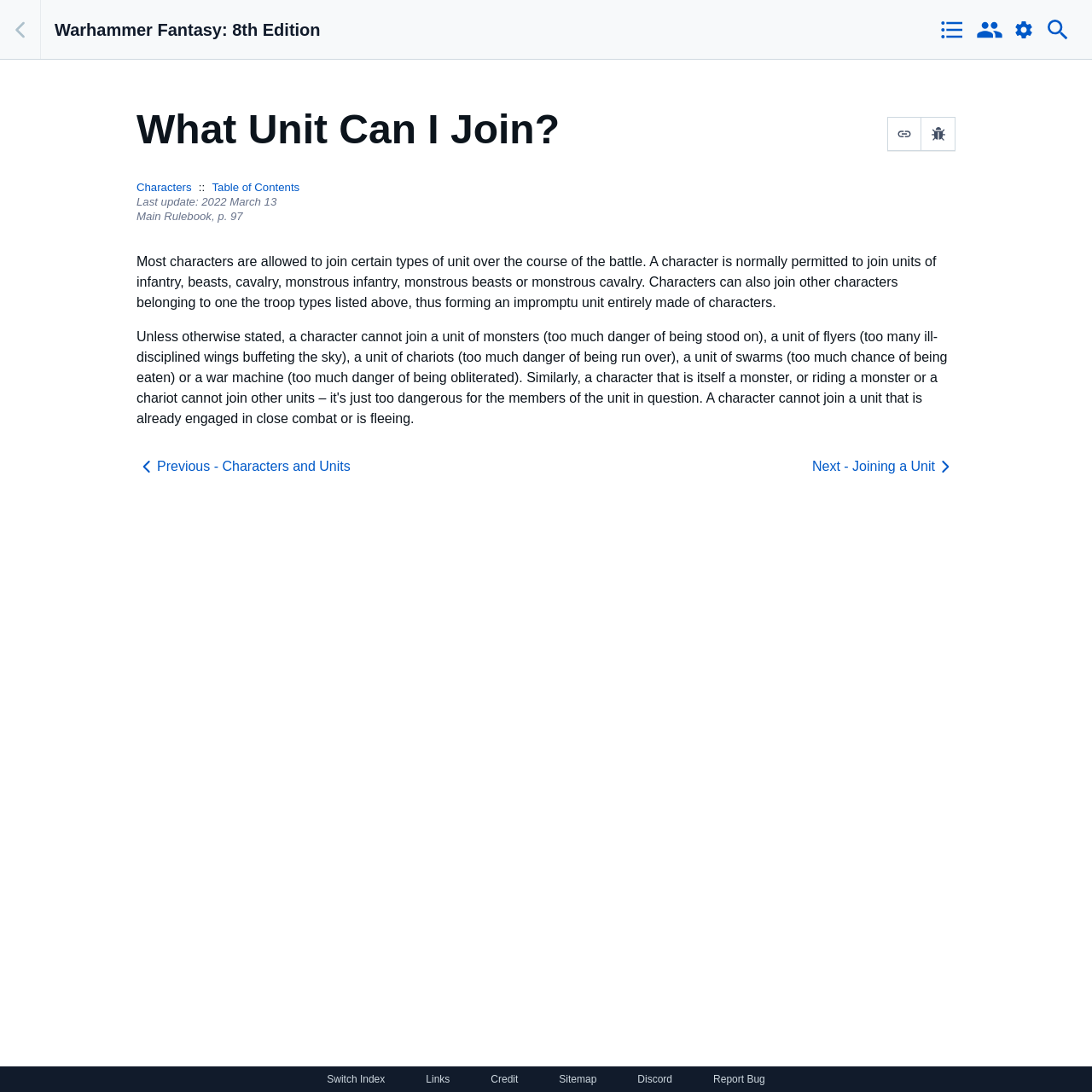What is the last update date?
Could you answer the question with a detailed and thorough explanation?

I found the last update date by looking at the static text elements in the main section of the webpage, where it says 'Last update:' followed by the date '2022 March 13'.